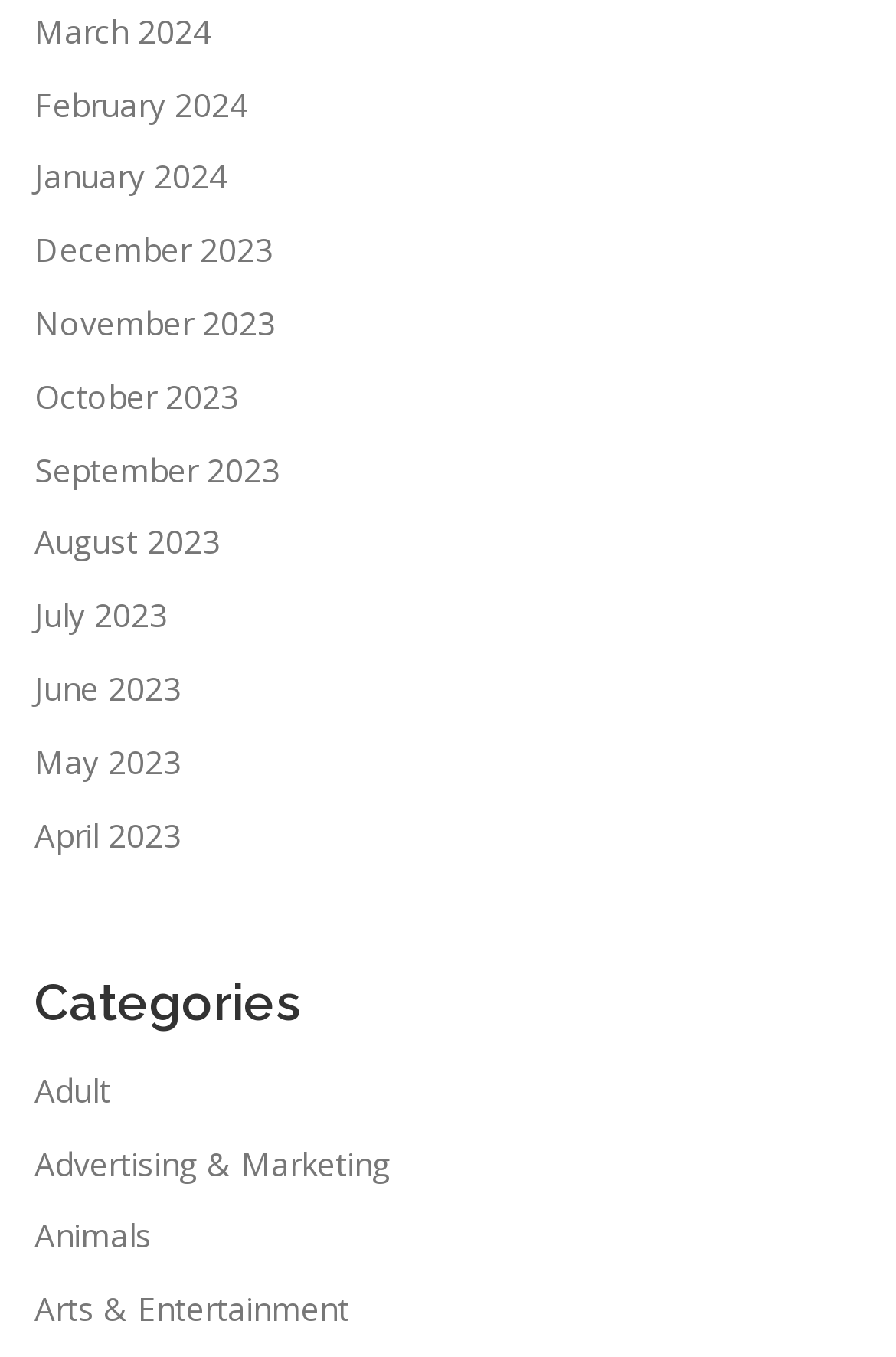Determine the coordinates of the bounding box for the clickable area needed to execute this instruction: "Check December 2023".

[0.038, 0.168, 0.305, 0.2]